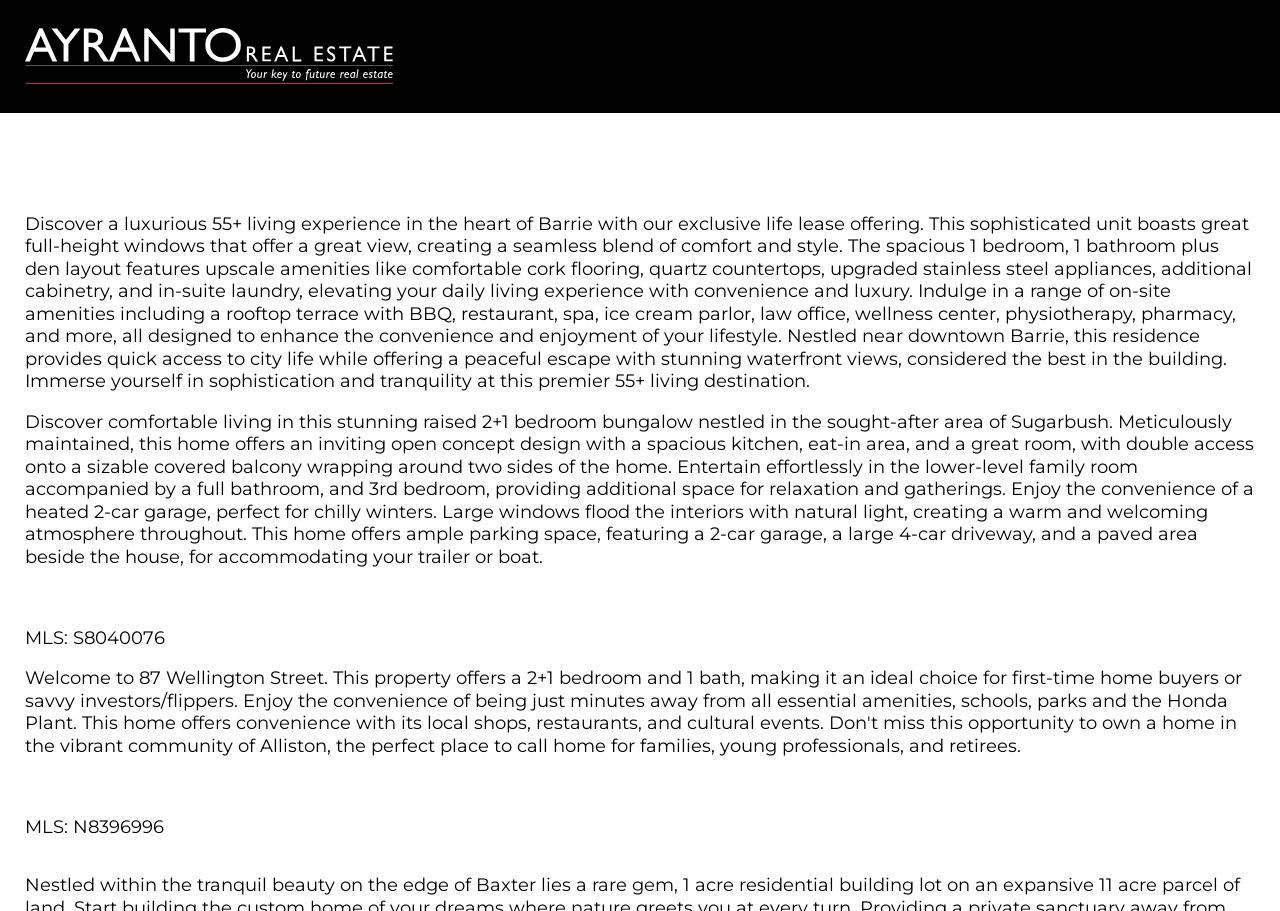What type of property is listed on this webpage?
Look at the image and respond to the question as thoroughly as possible.

Based on the webpage content, it appears to be a real estate listings archive, with descriptions of various properties, including their features, amenities, and locations.